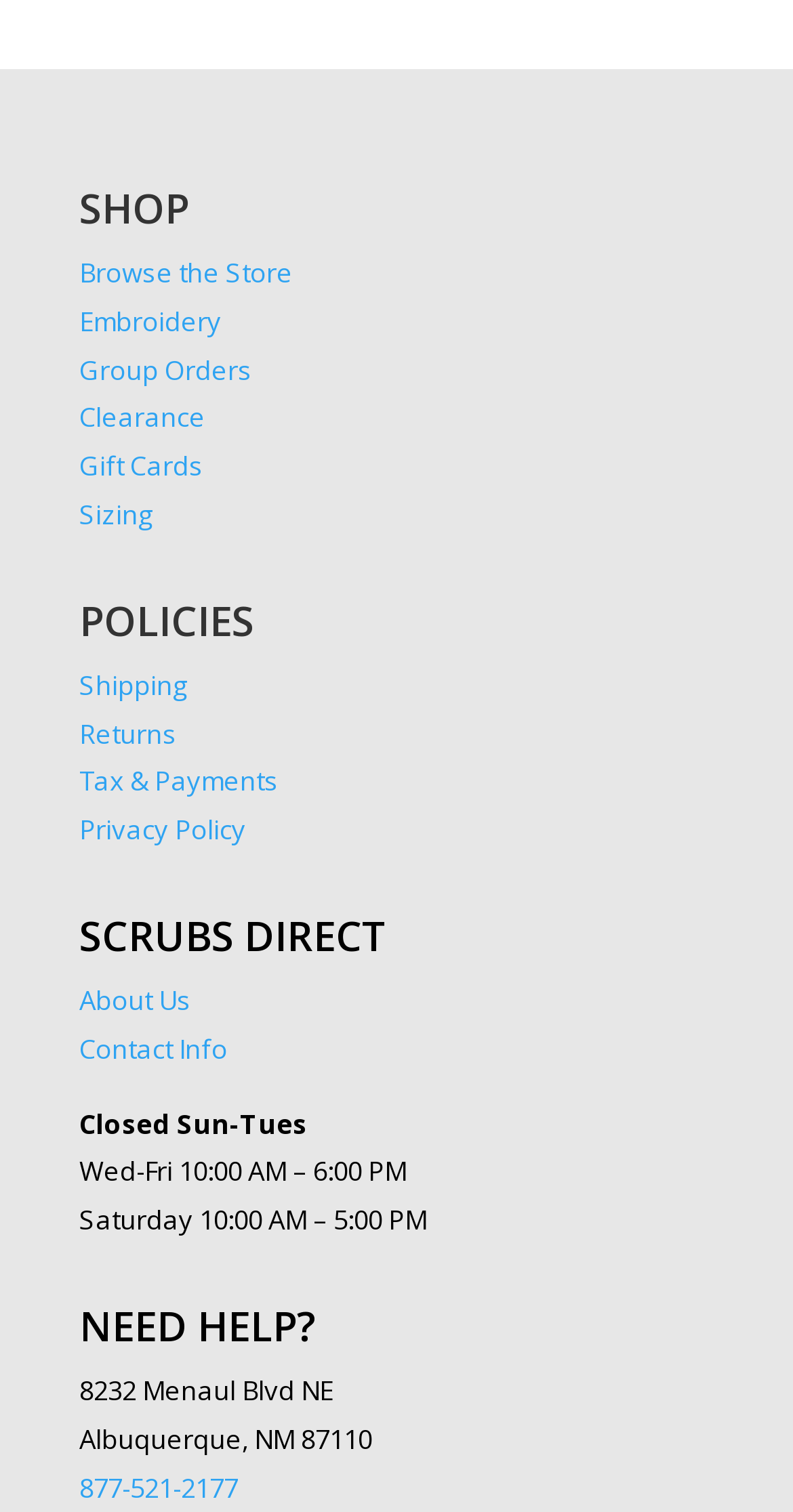Use a single word or phrase to answer the question:
What types of products can be found in the store?

Scrub products